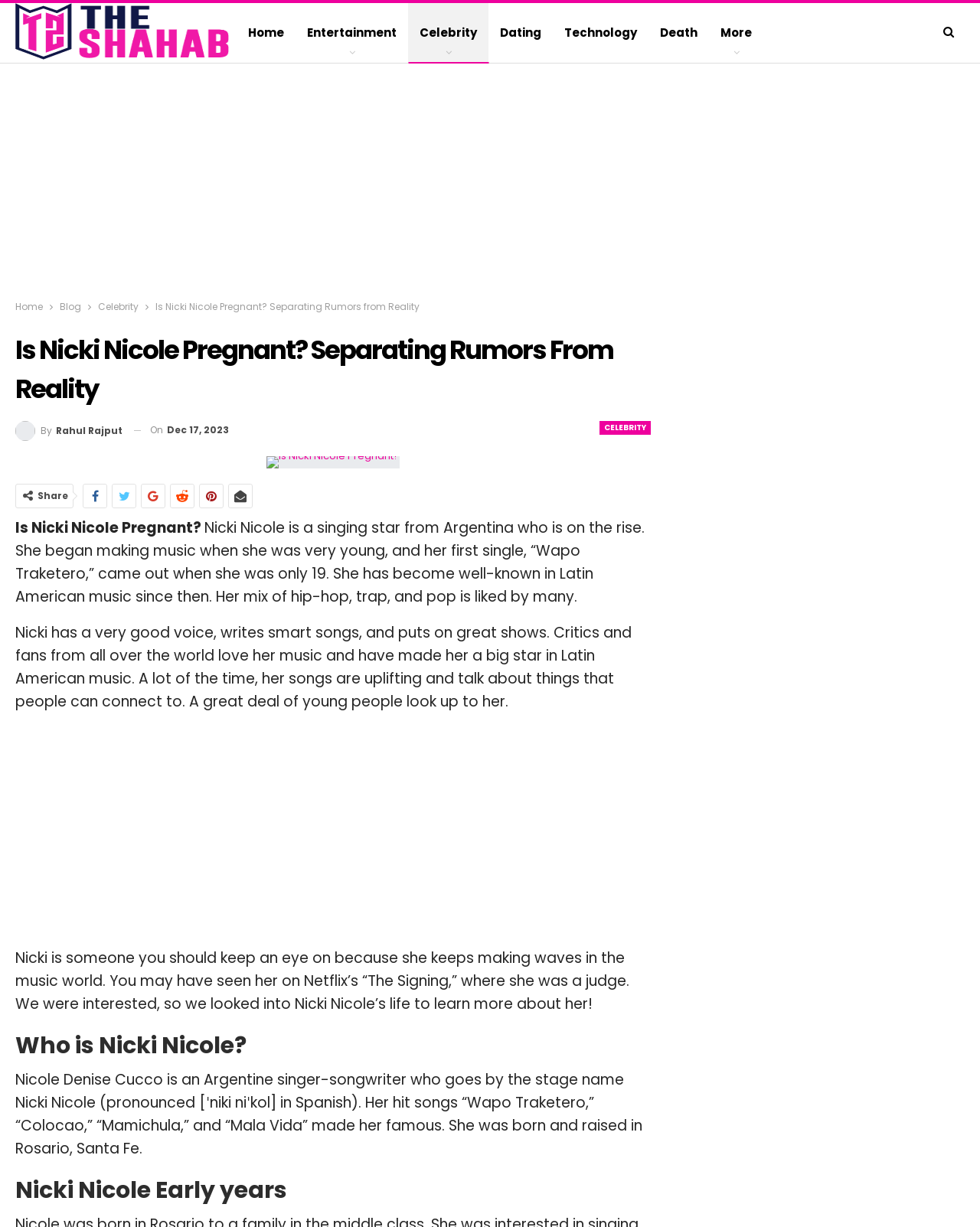Extract the primary header of the webpage and generate its text.

Is Nicki Nicole Pregnant? Separating Rumors From Reality